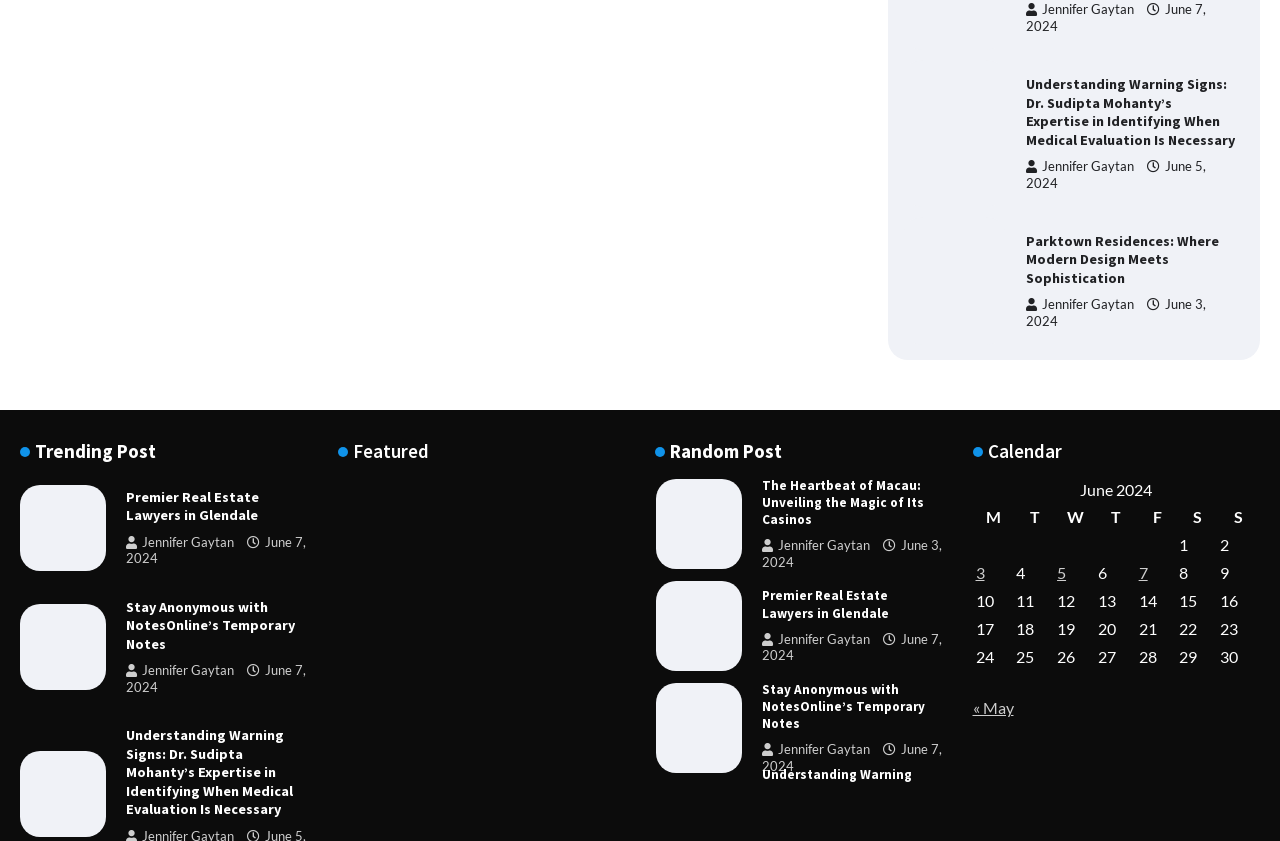Determine the bounding box coordinates for the area that needs to be clicked to fulfill this task: "Go to the previous post". The coordinates must be given as four float numbers between 0 and 1, i.e., [left, top, right, bottom].

None